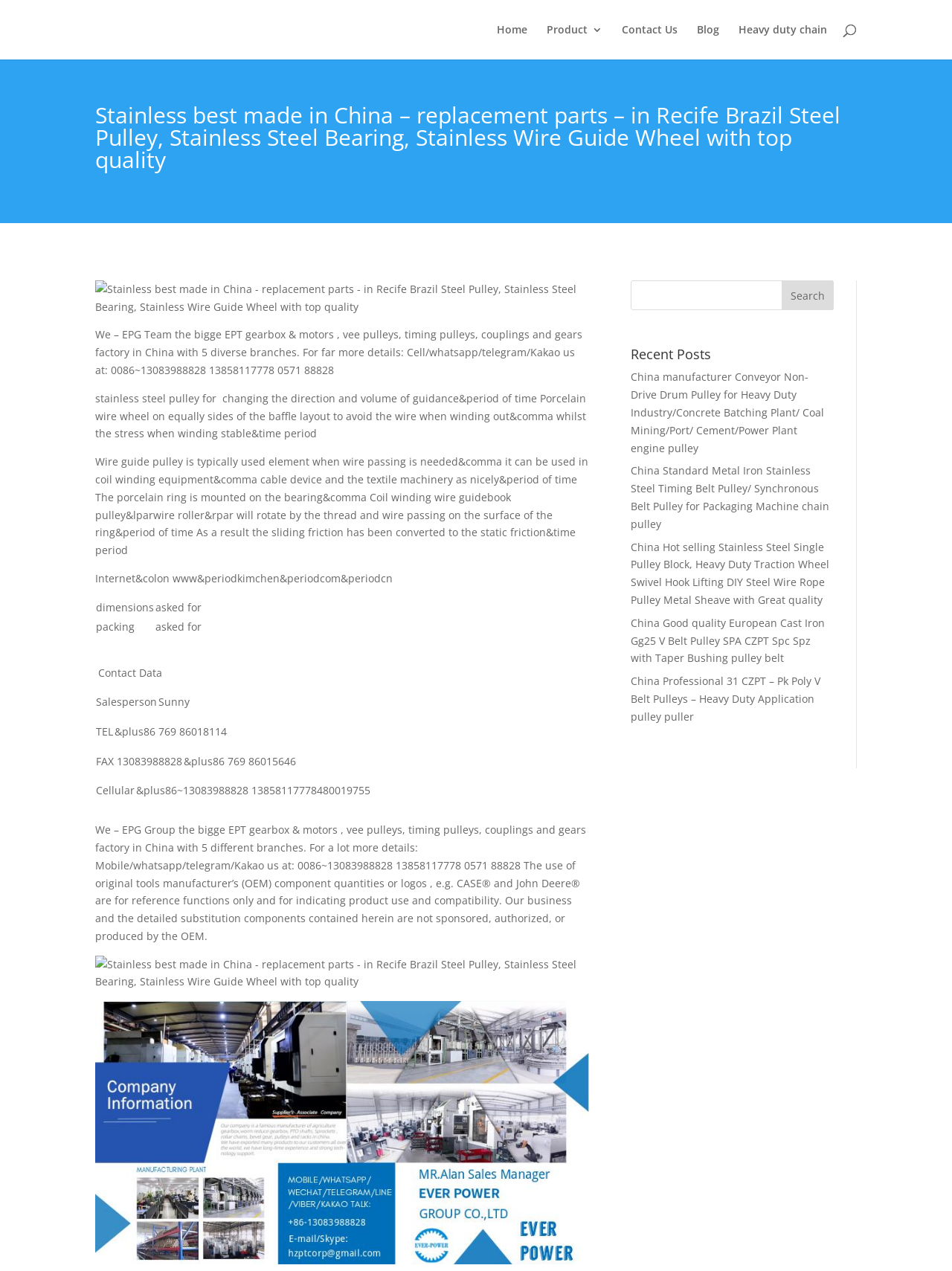Based on what you see in the screenshot, provide a thorough answer to this question: How many recent posts are listed?

The webpage lists five recent posts, which are links to other webpages related to the company's products. These posts are titled with descriptions of the products, such as 'China manufacturer Conveyor Non-Drive Drum Pulley' and 'China Standard Metal Iron Stainless Steel Timing Belt Pulley'.